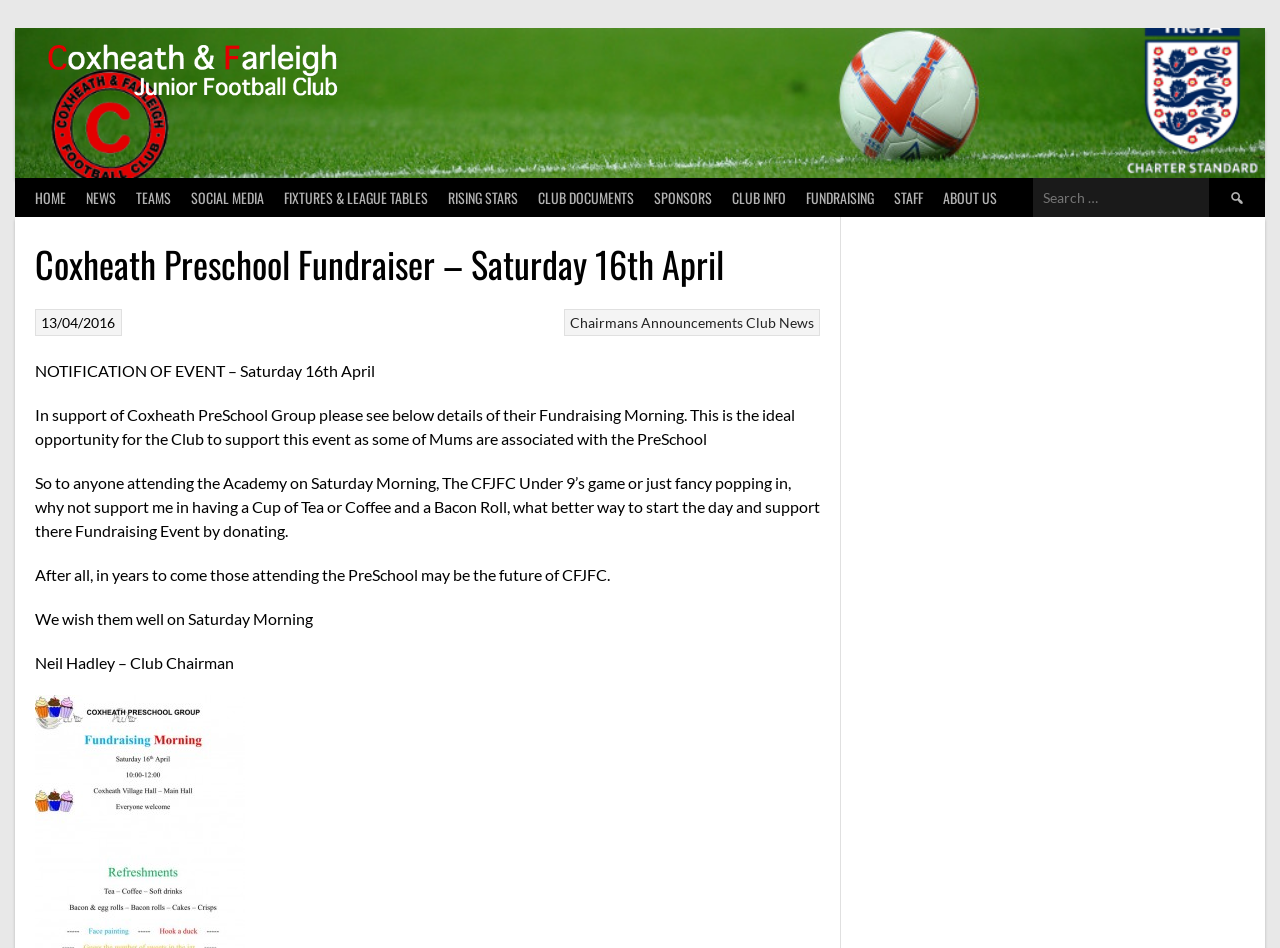Use one word or a short phrase to answer the question provided: 
What is the purpose of the event on Saturday 16th April?

Fundraising for Coxheath PreSchool Group